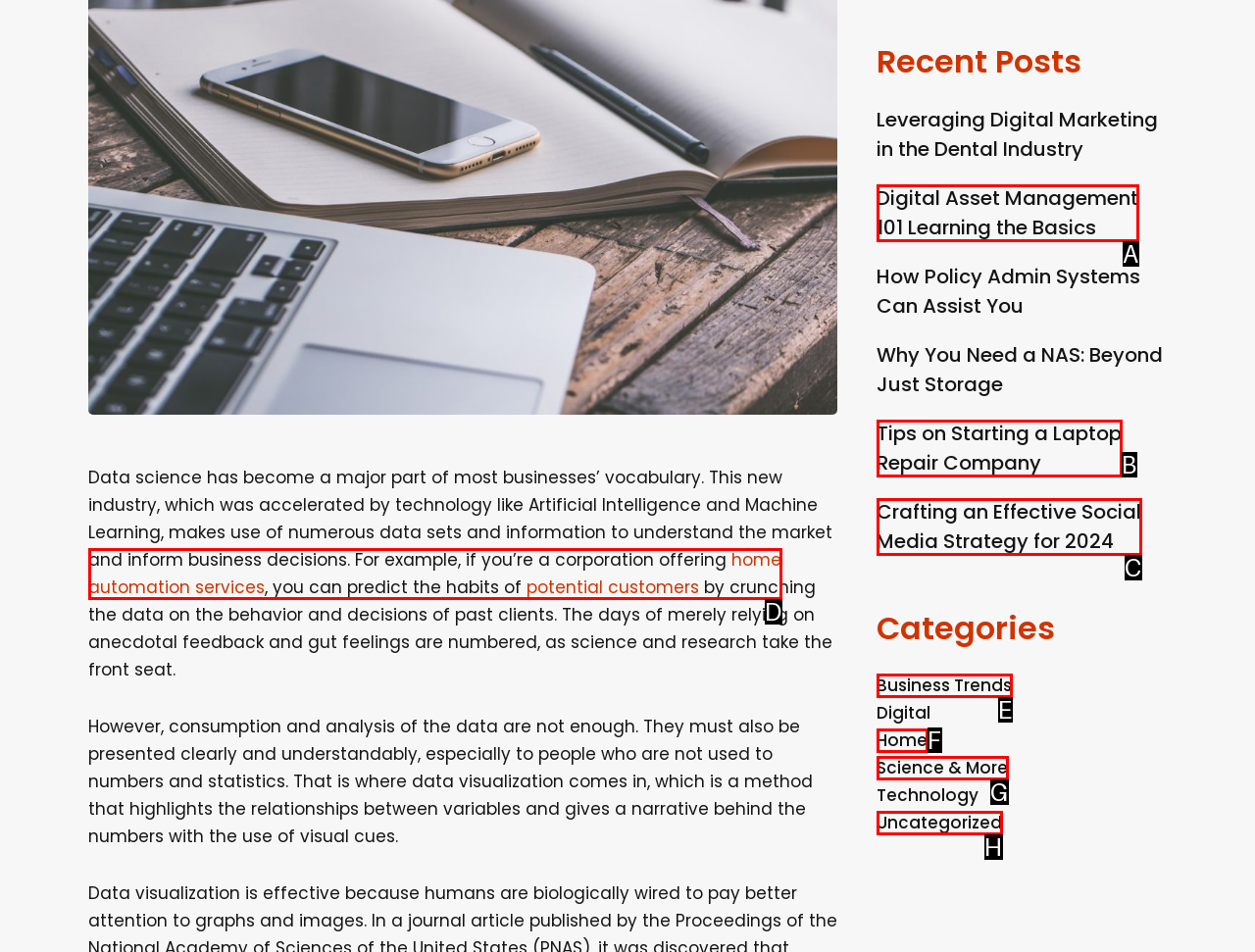Tell me the letter of the HTML element that best matches the description: Incorporation from the provided options.

None